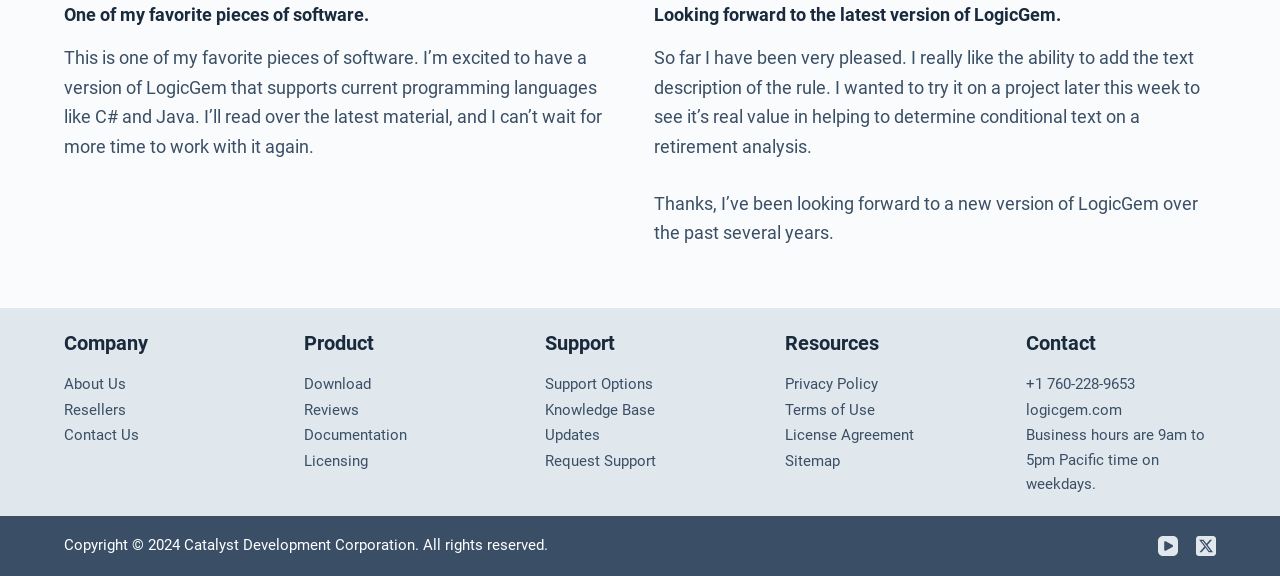How many social media links are present at the bottom of the webpage?
Please provide a detailed and comprehensive answer to the question.

The webpage has two social media links at the bottom: YouTube and Twitter (represented by the 'X' symbol), indicating that the company has a presence on these two platforms.